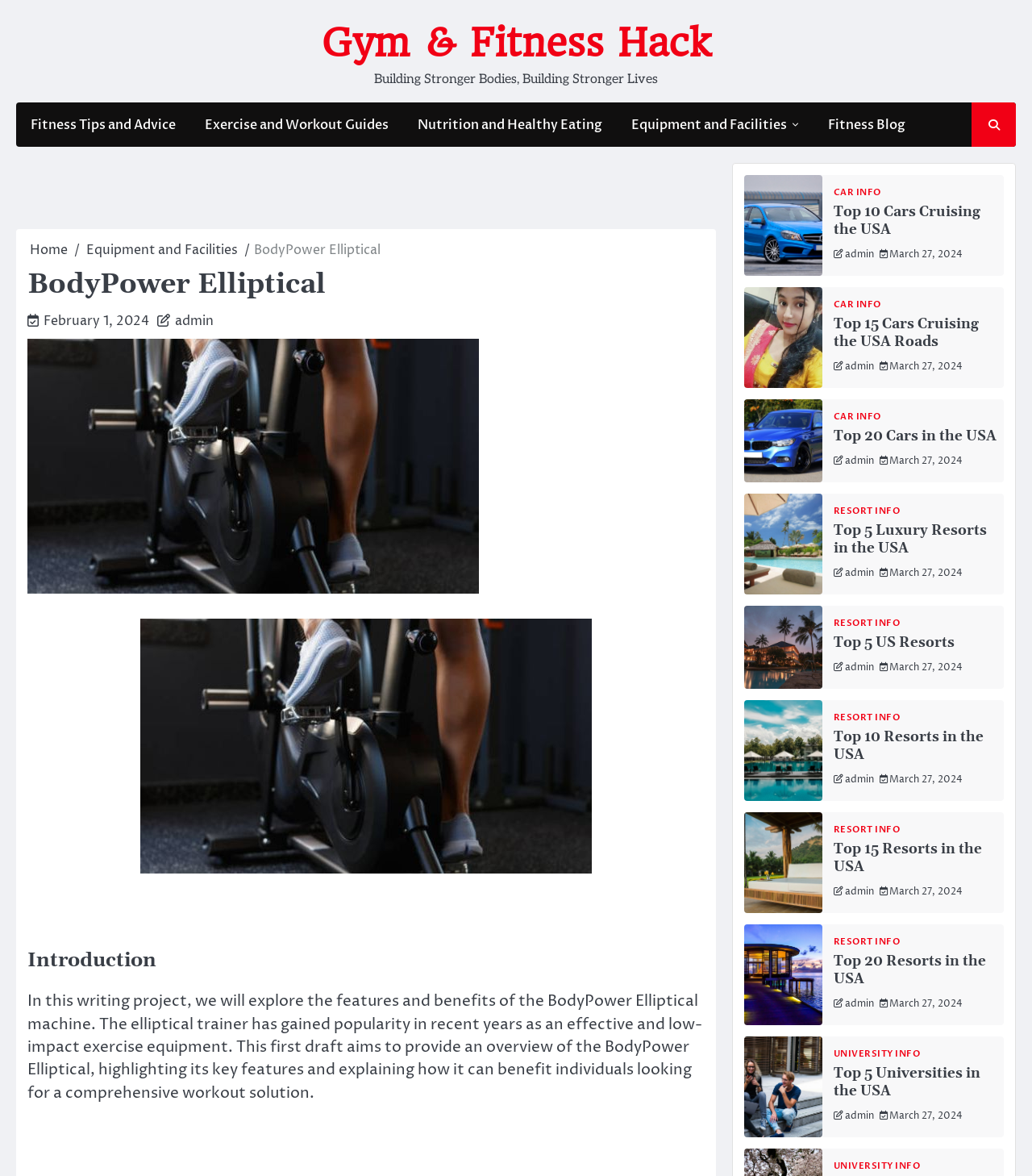Reply to the question with a single word or phrase:
What type of equipment is being discussed?

Elliptical machine